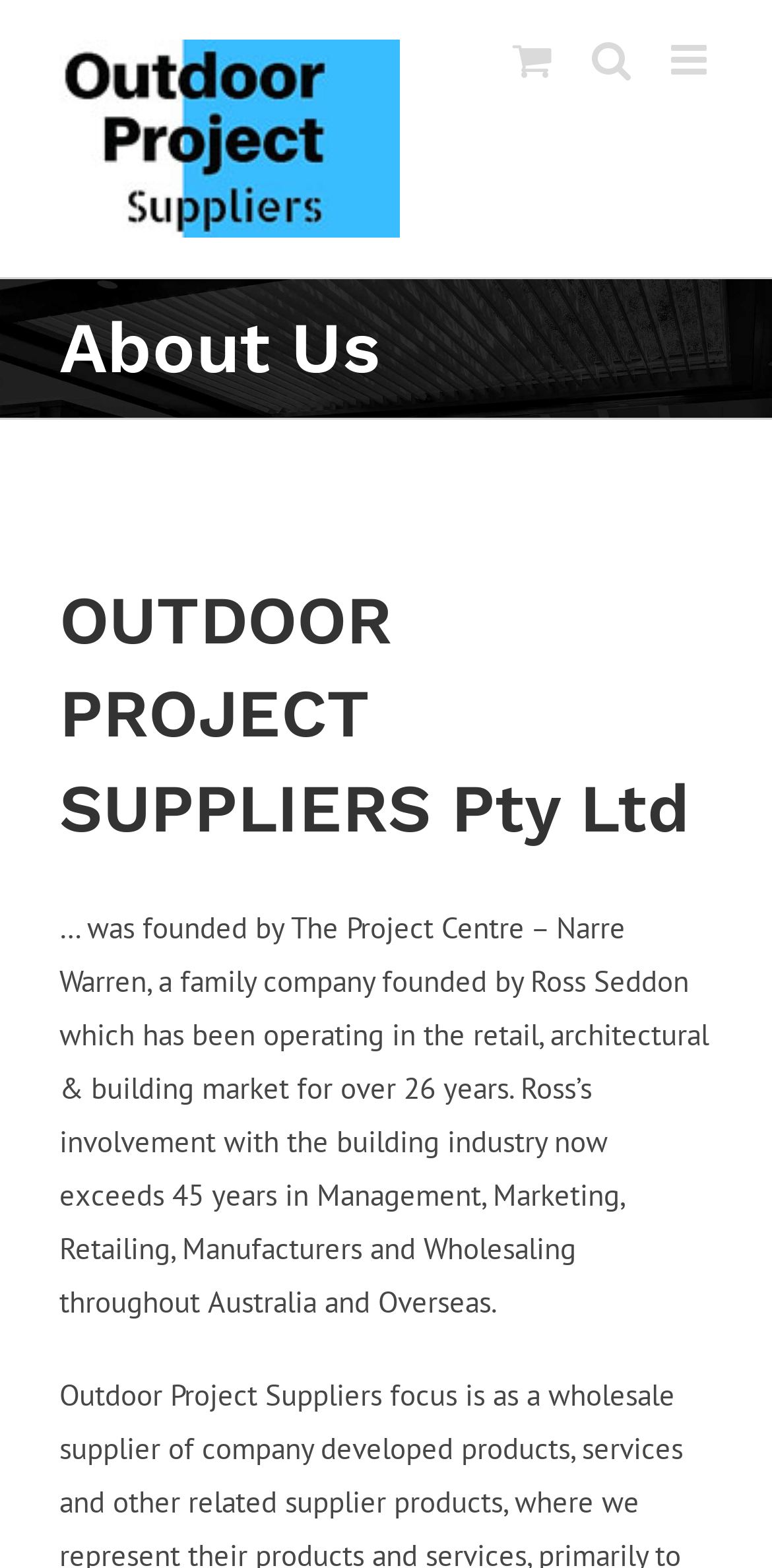Using the description: "New", determine the UI element's bounding box coordinates. Ensure the coordinates are in the format of four float numbers between 0 and 1, i.e., [left, top, right, bottom].

None